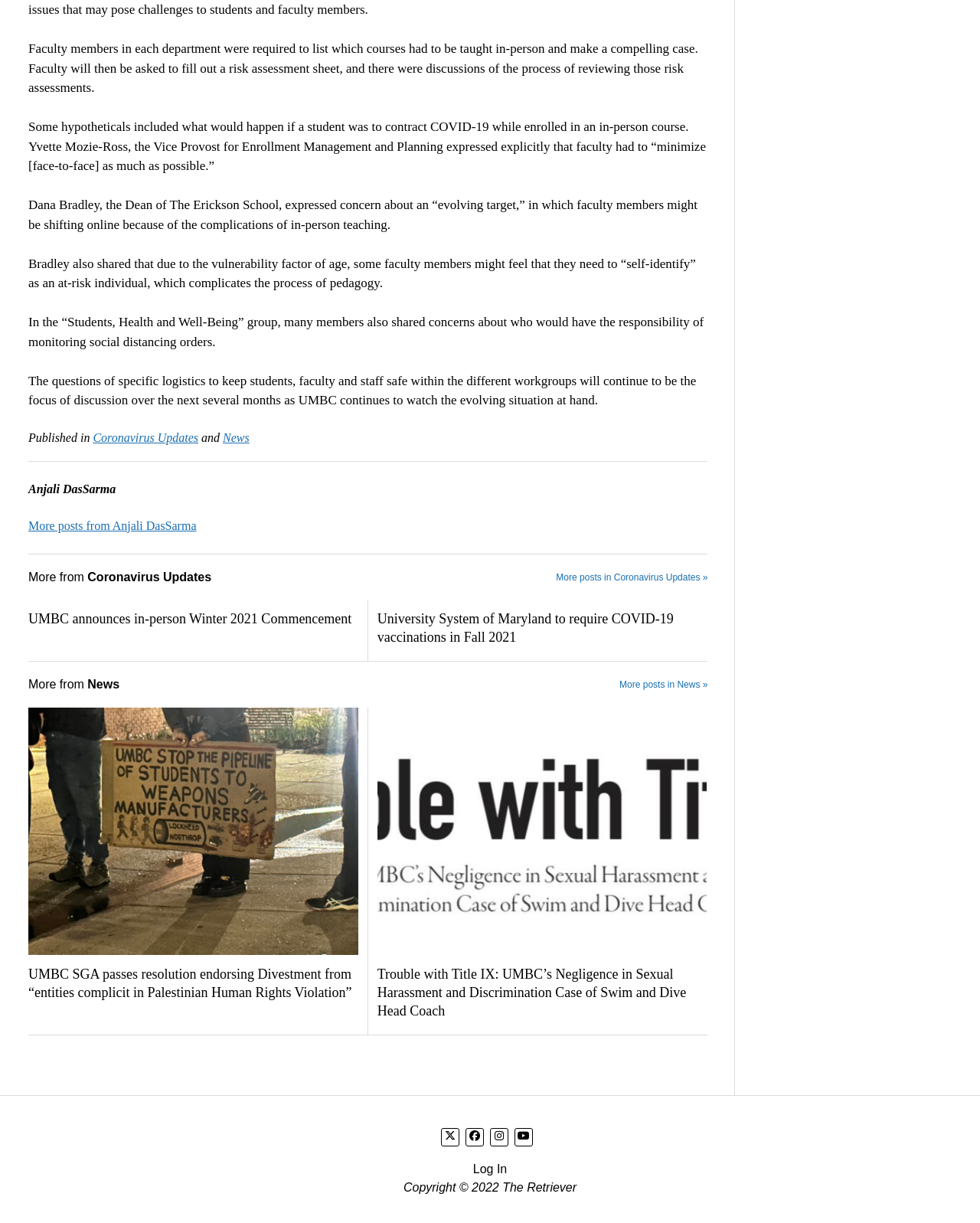Find the bounding box coordinates of the UI element according to this description: "News".

[0.227, 0.352, 0.254, 0.363]